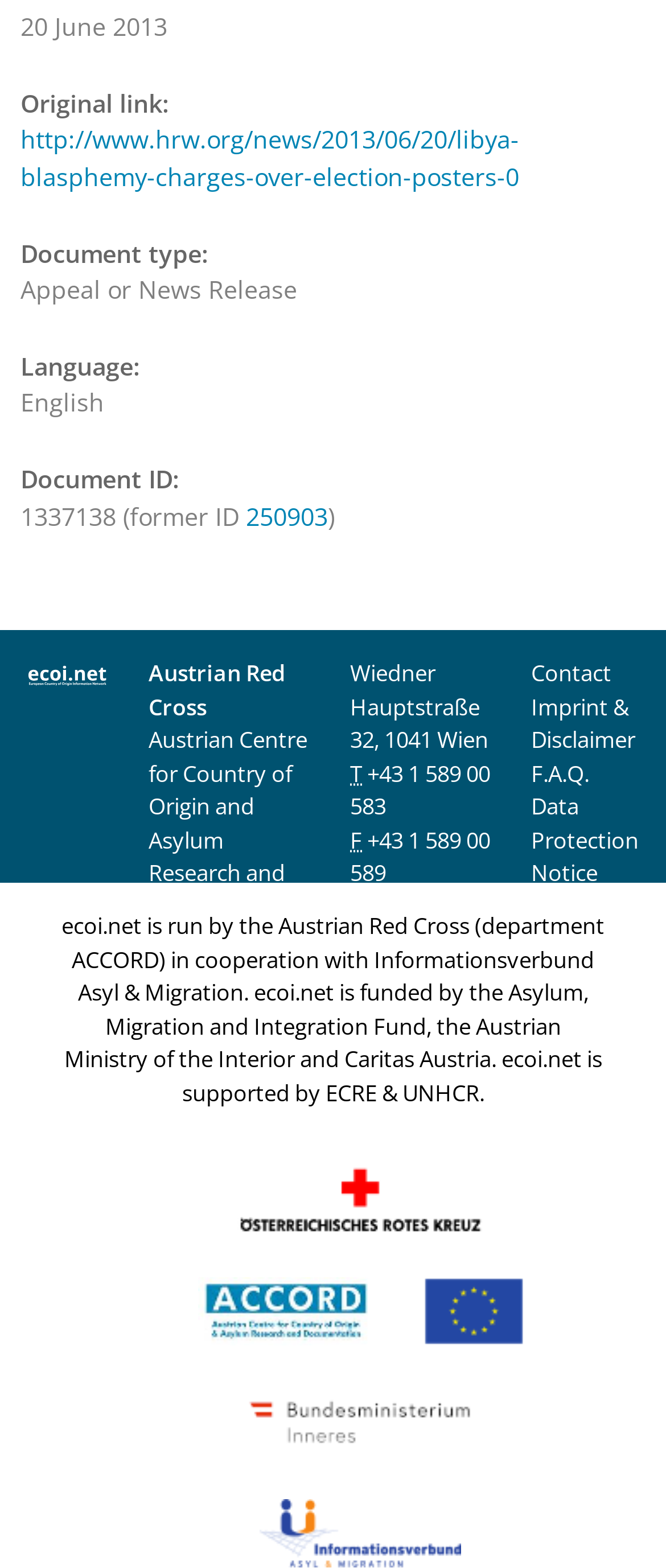Kindly provide the bounding box coordinates of the section you need to click on to fulfill the given instruction: "Read the imprint and disclaimer".

[0.797, 0.441, 0.954, 0.482]